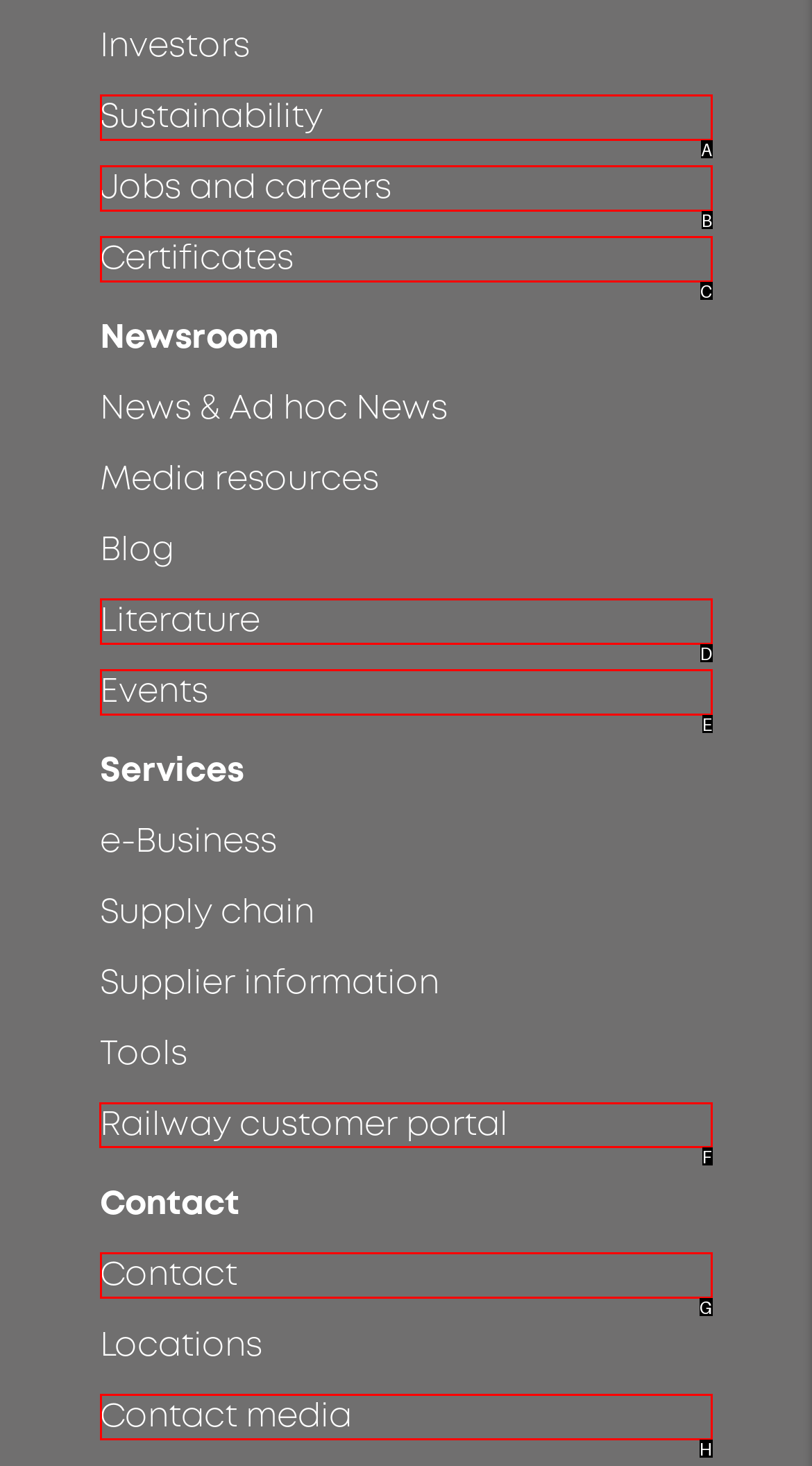Tell me the letter of the UI element I should click to accomplish the task: Access railway customer portal based on the choices provided in the screenshot.

F